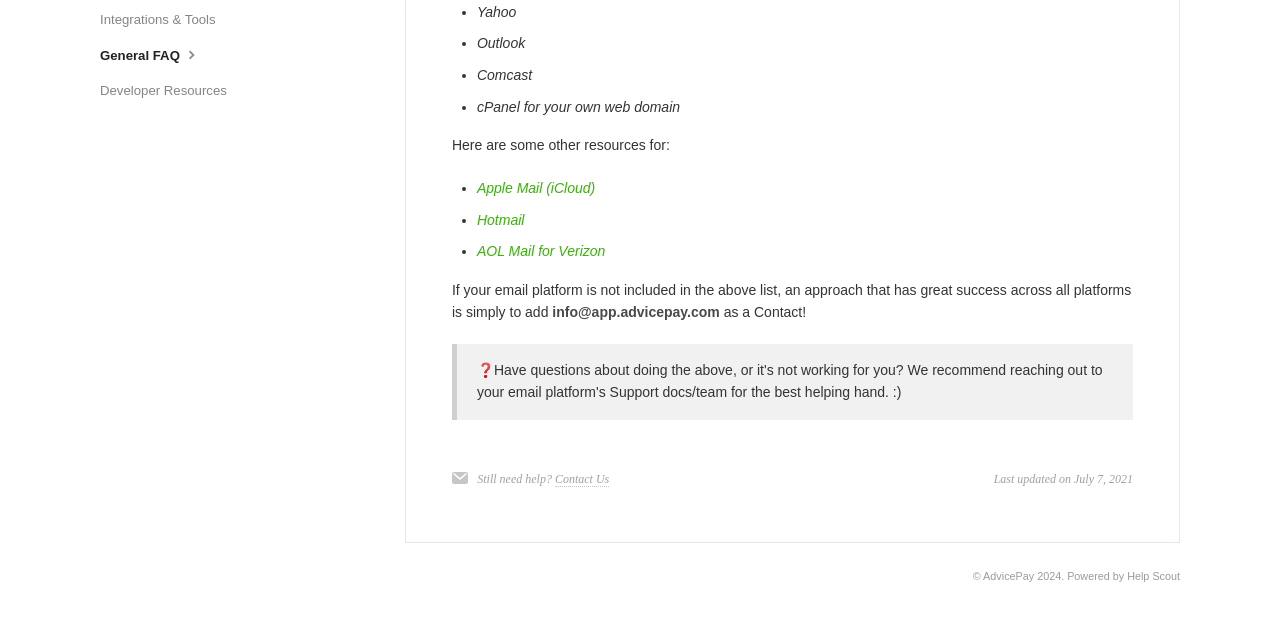Please specify the bounding box coordinates in the format (top-left x, top-left y, bottom-right x, bottom-right y), with all values as floating point numbers between 0 and 1. Identify the bounding box of the UI element described by: Help Scout

[0.881, 0.89, 0.922, 0.909]